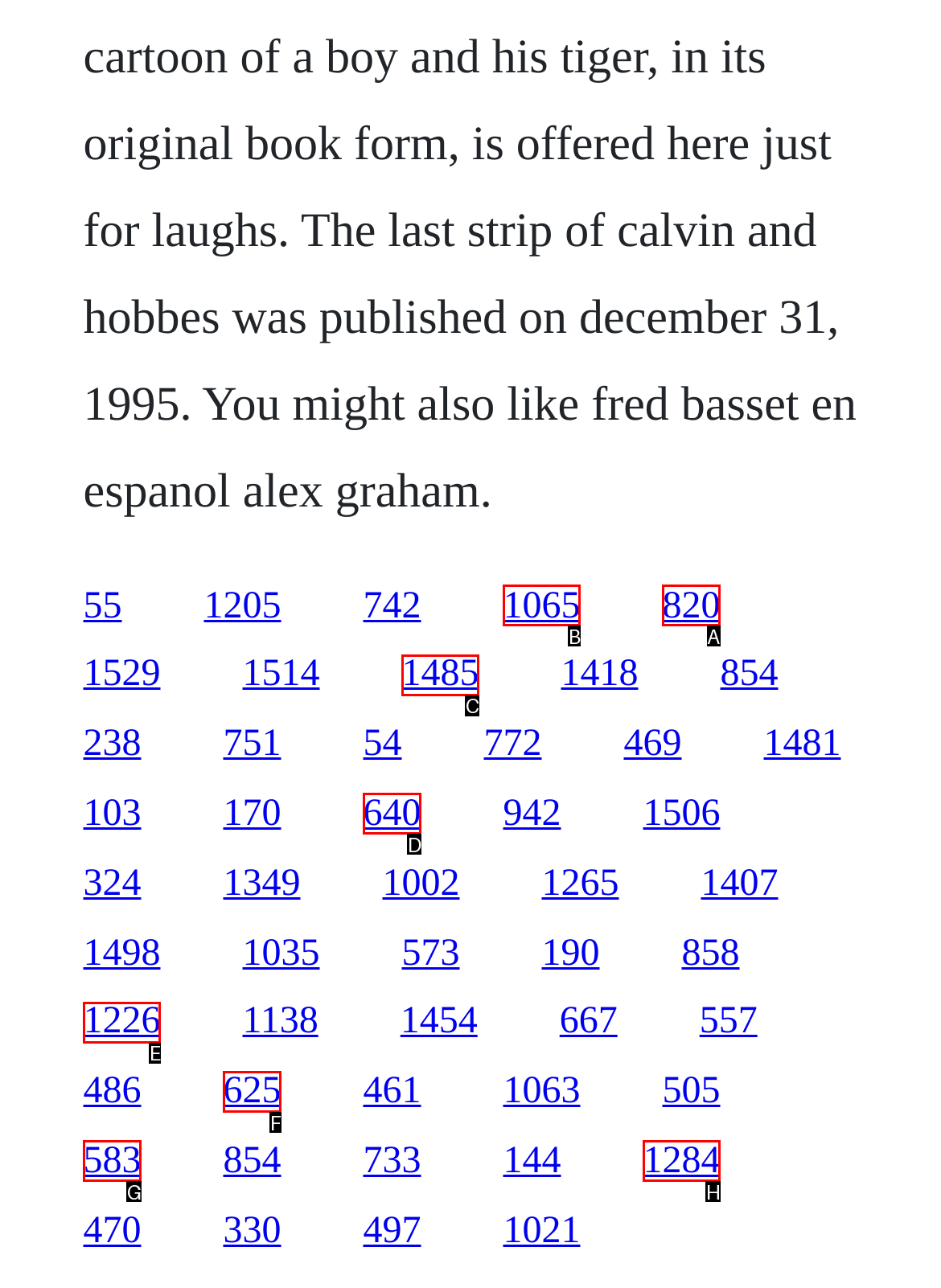To achieve the task: click the link at the top right, indicate the letter of the correct choice from the provided options.

A